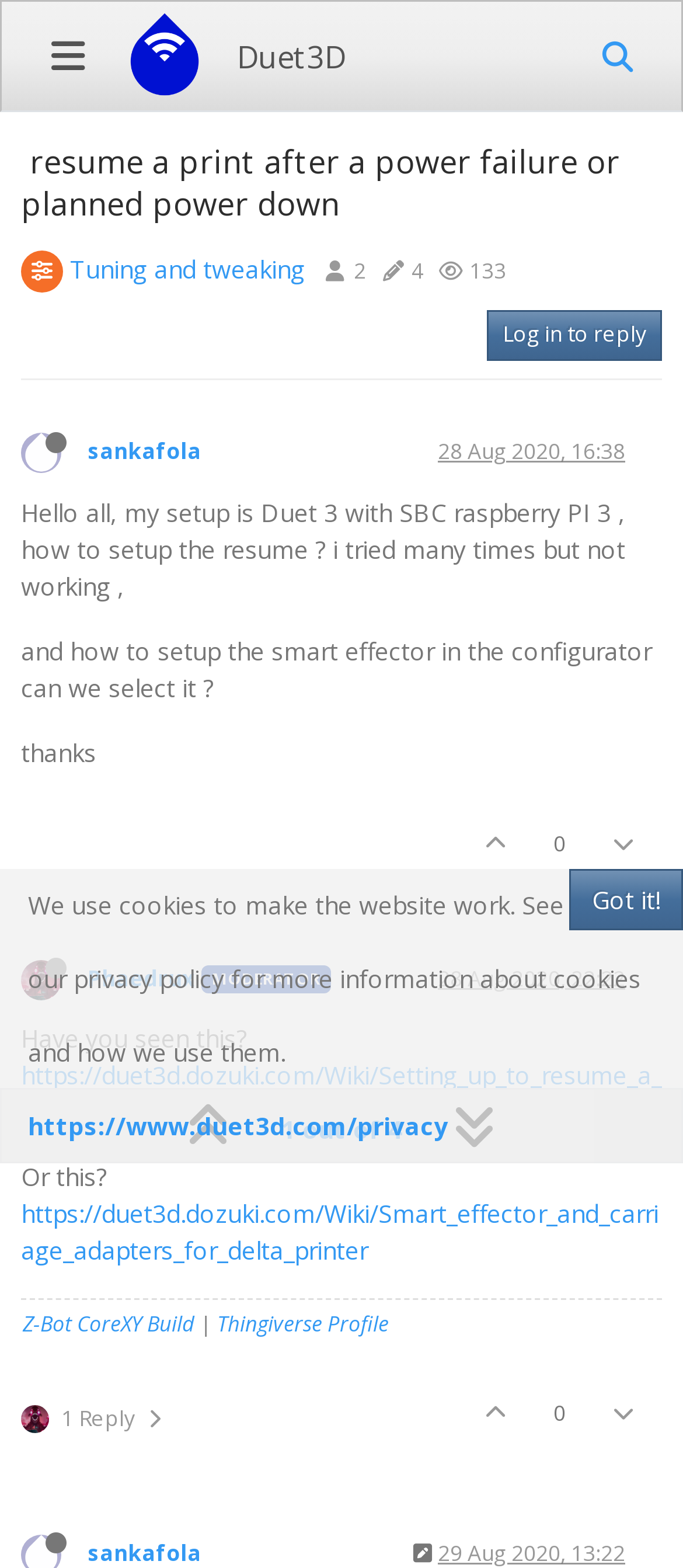Identify the text that serves as the heading for the webpage and generate it.

 resume a print after a power failure or planned power down